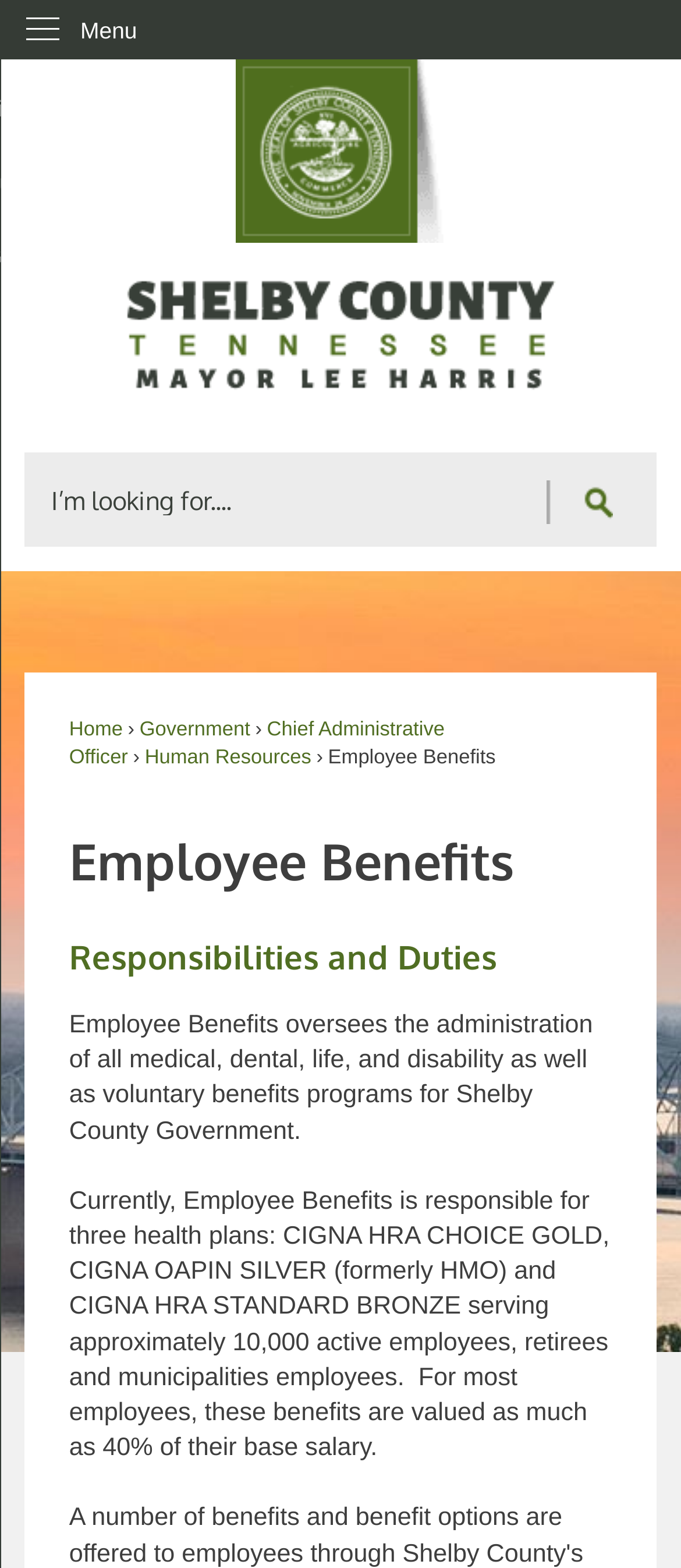Identify the bounding box coordinates of the area that should be clicked in order to complete the given instruction: "Go to Home page". The bounding box coordinates should be four float numbers between 0 and 1, i.e., [left, top, right, bottom].

[0.101, 0.459, 0.18, 0.472]